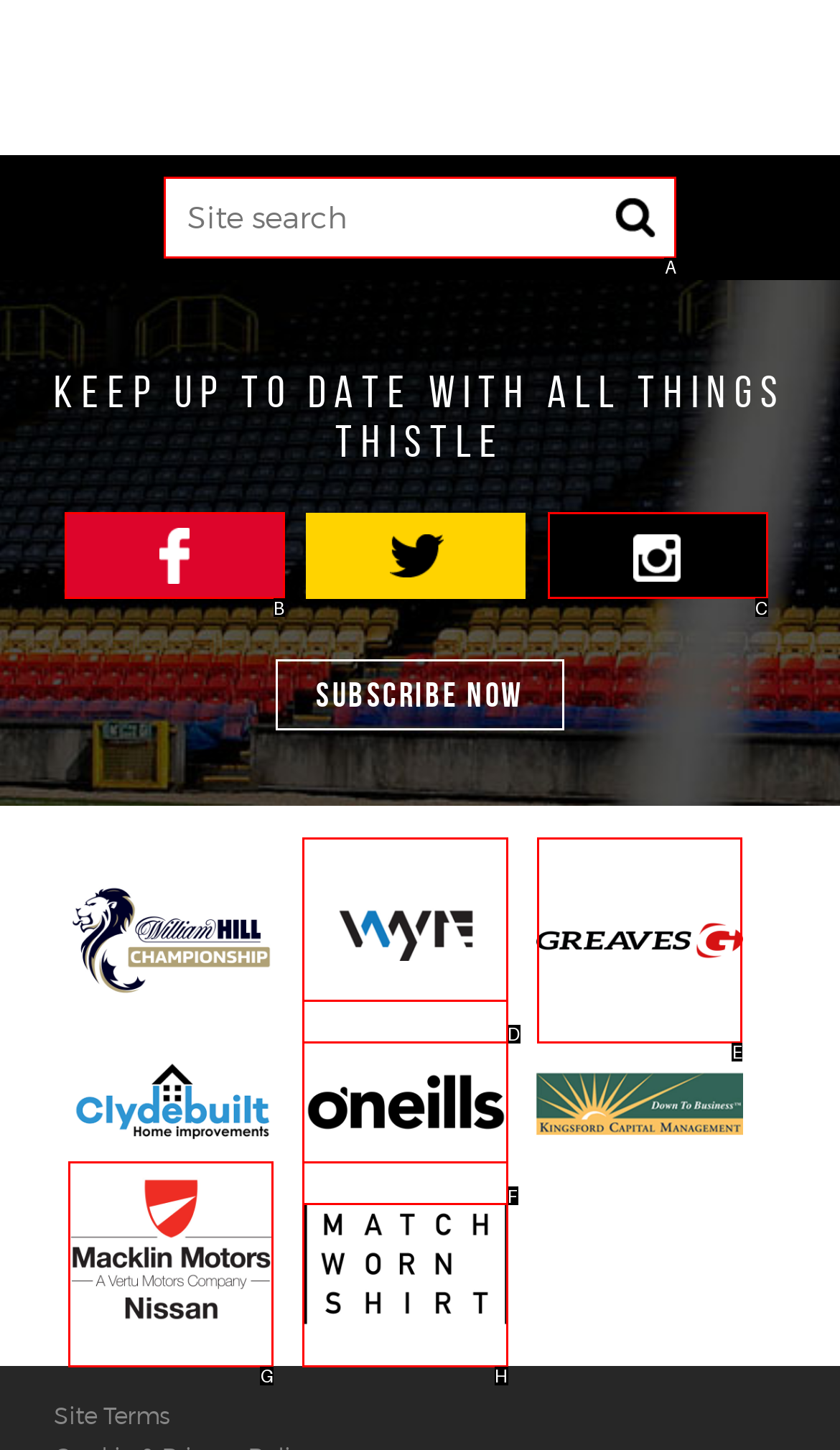Provide the letter of the HTML element that you need to click on to perform the task: Check Arbeit.
Answer with the letter corresponding to the correct option.

None